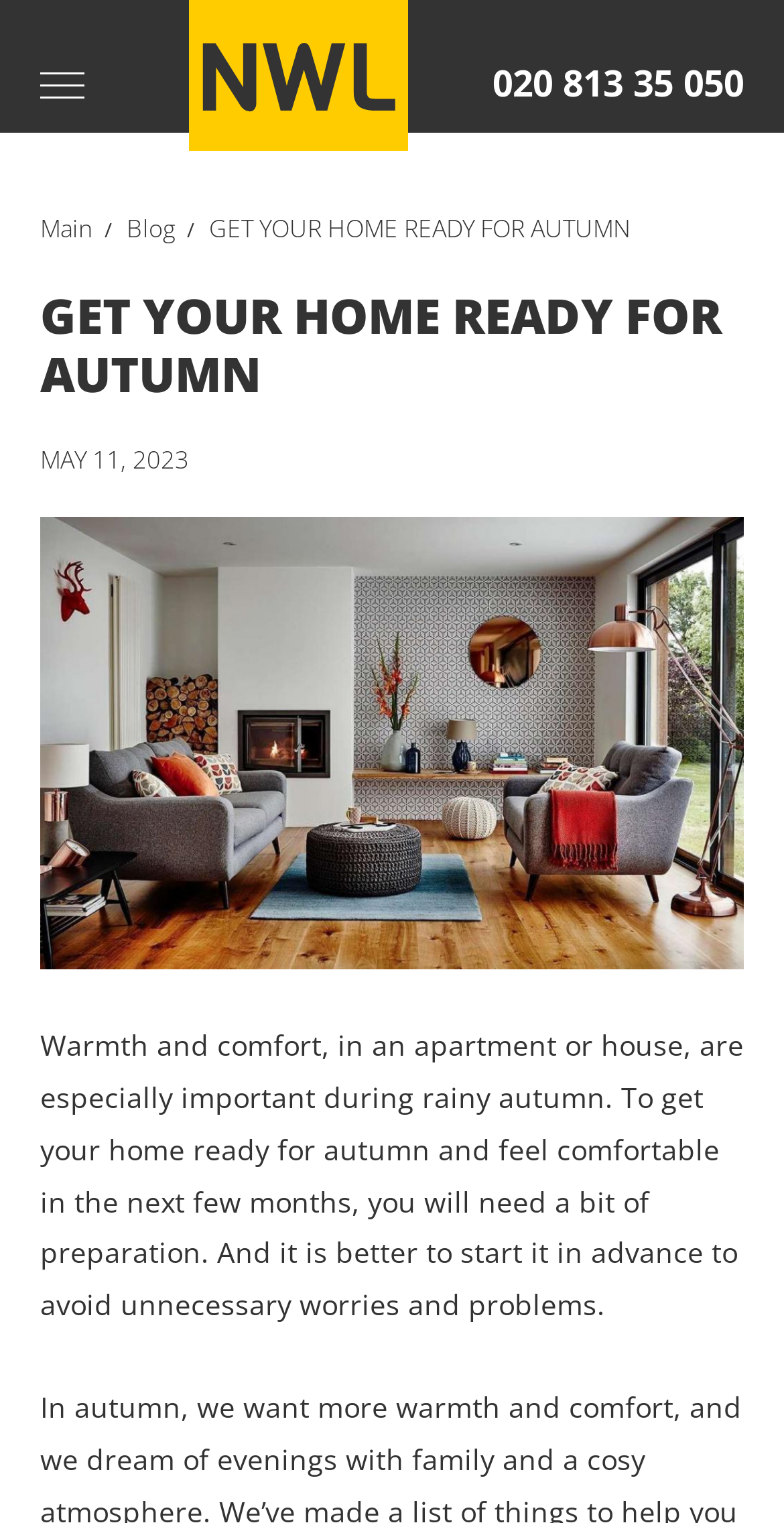Extract the main heading text from the webpage.

GET YOUR HOME READY FOR AUTUMN